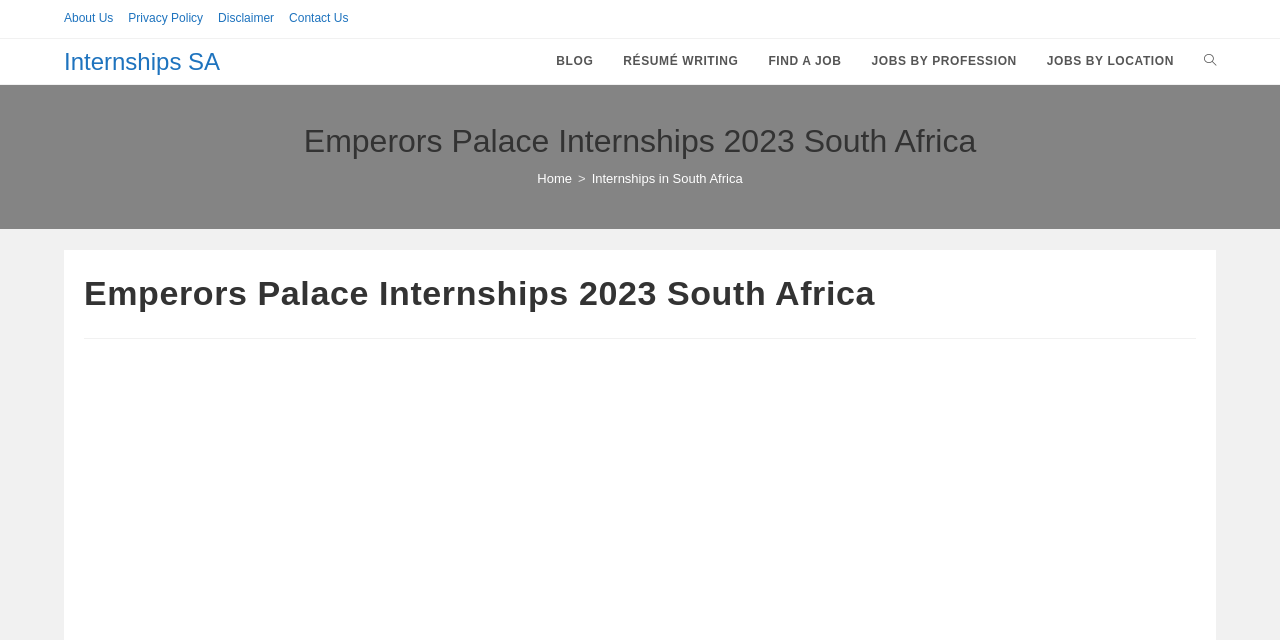Please find and report the bounding box coordinates of the element to click in order to perform the following action: "visit Home". The coordinates should be expressed as four float numbers between 0 and 1, in the format [left, top, right, bottom].

[0.42, 0.268, 0.447, 0.291]